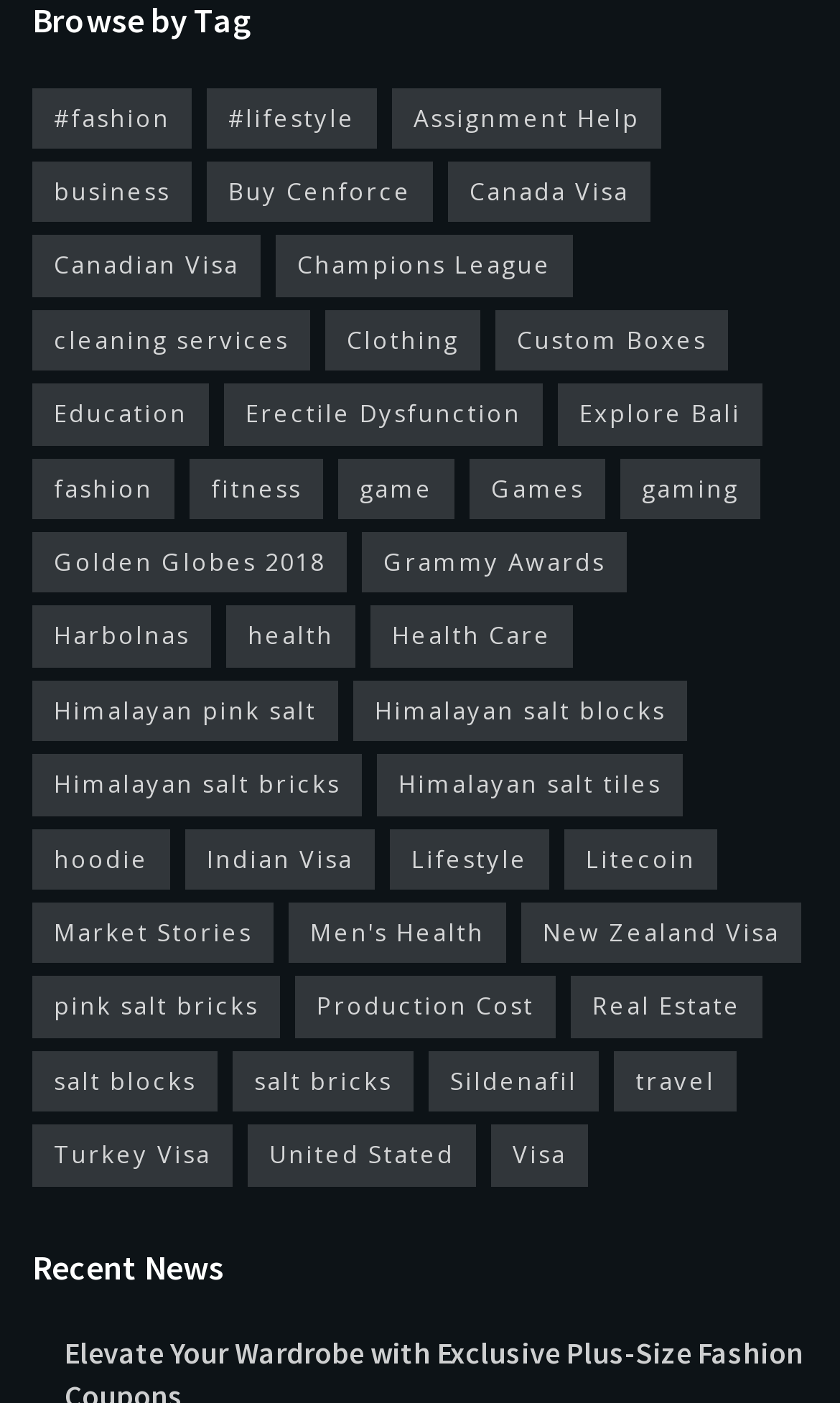Identify the bounding box coordinates for the UI element described by the following text: "Indian Visa". Provide the coordinates as four float numbers between 0 and 1, in the format [left, top, right, bottom].

[0.221, 0.584, 0.446, 0.628]